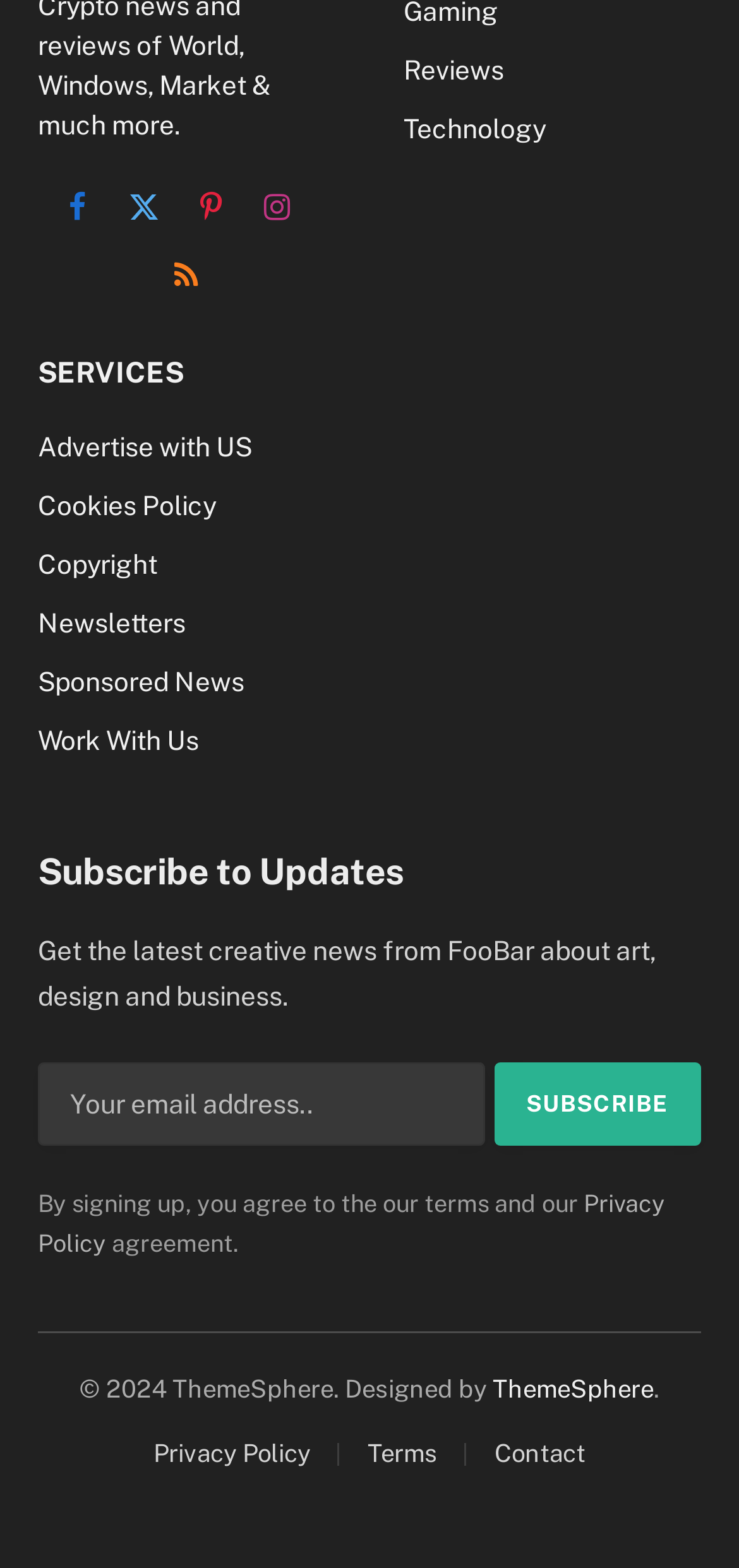Show the bounding box coordinates for the element that needs to be clicked to execute the following instruction: "Visit Facebook page". Provide the coordinates in the form of four float numbers between 0 and 1, i.e., [left, top, right, bottom].

[0.072, 0.117, 0.137, 0.148]